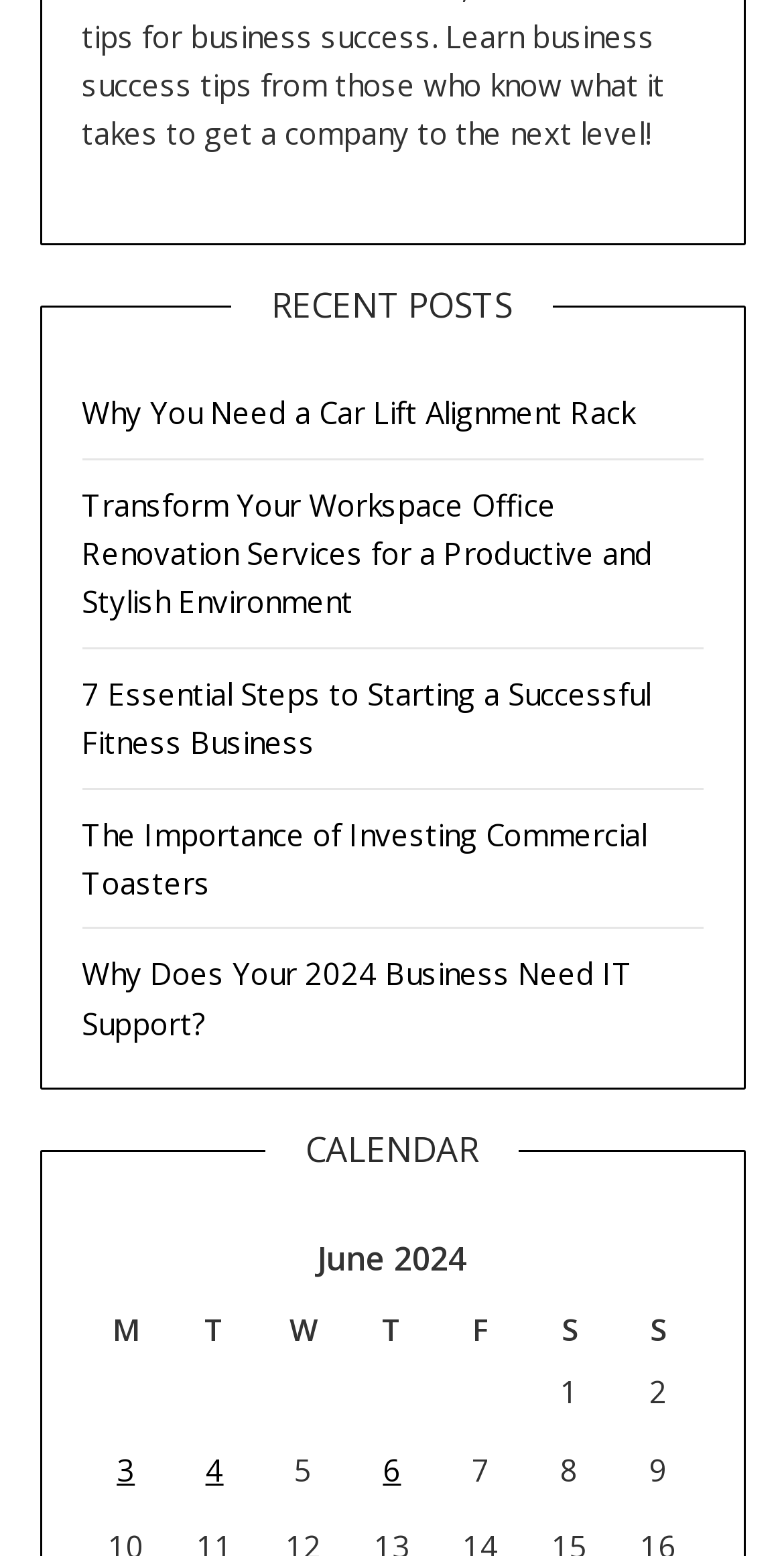Identify the bounding box coordinates of the part that should be clicked to carry out this instruction: "Click on the 'The Importance of Investing Commercial Toasters' link".

[0.104, 0.523, 0.824, 0.58]